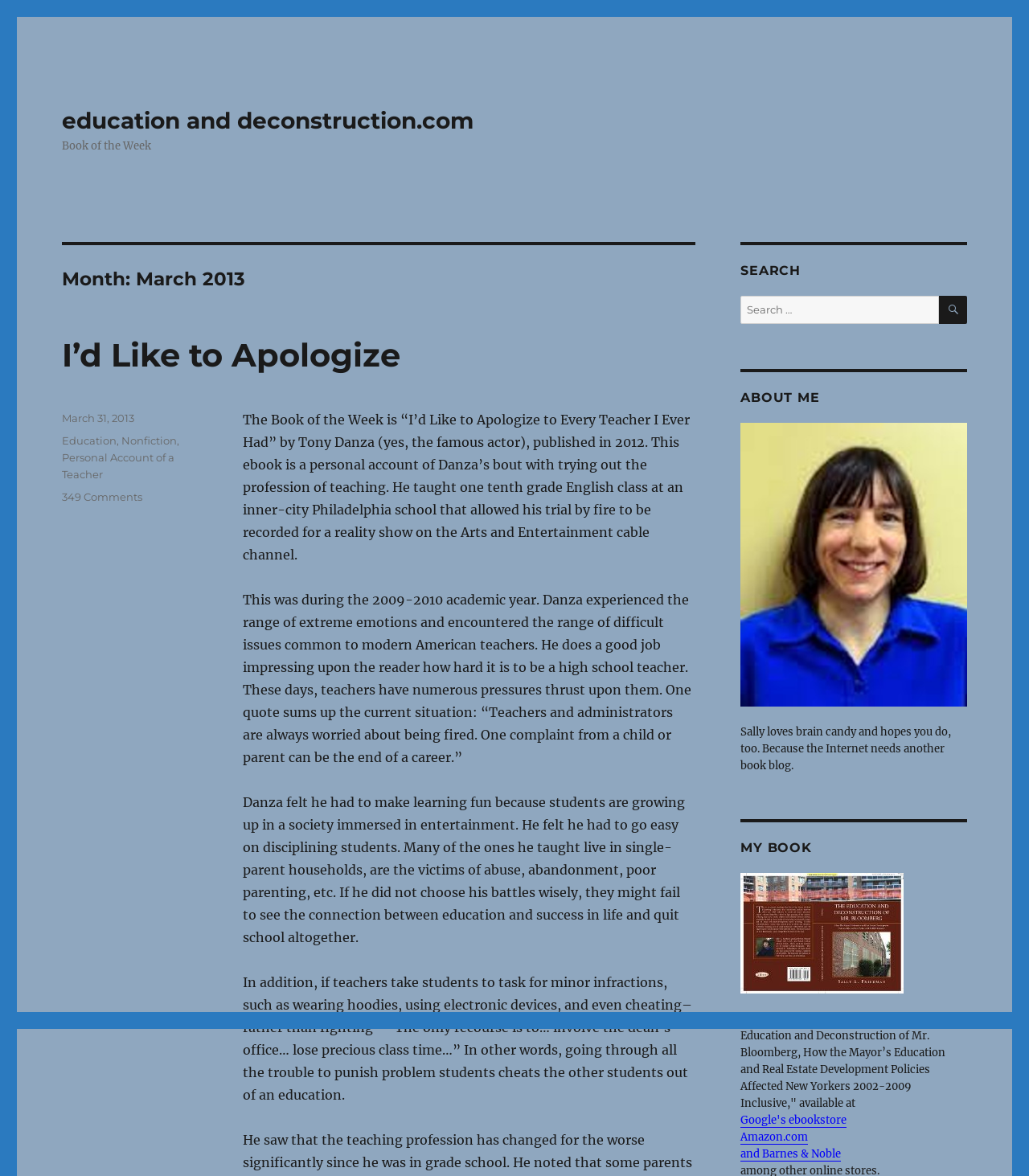Could you determine the bounding box coordinates of the clickable element to complete the instruction: "Search for a book"? Provide the coordinates as four float numbers between 0 and 1, i.e., [left, top, right, bottom].

[0.72, 0.252, 0.94, 0.275]